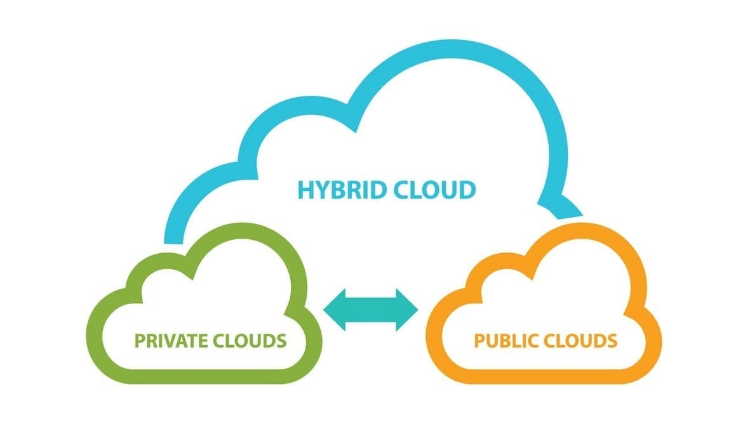Describe the image in great detail, covering all key points.

The image illustrates the concept of a Hybrid Cloud, visually represented as a central cloud connected to two distinct types of clouds: Private Clouds (depicted in green) and Public Clouds (depicted in orange). The Hybrid Cloud is highlighted in blue at the center, symbolizing the integration and flexibility that comes from combining the secure environment of Private Clouds with the scalable resources of Public Clouds. This diagram emphasizes the reciprocal relationship between the two, indicating the ability to move data and applications between both environments seamlessly. This visual aids in understanding the strategic advantages of using hybrid cloud solutions, particularly for businesses looking to optimize their IT infrastructure by balancing security and scalability.